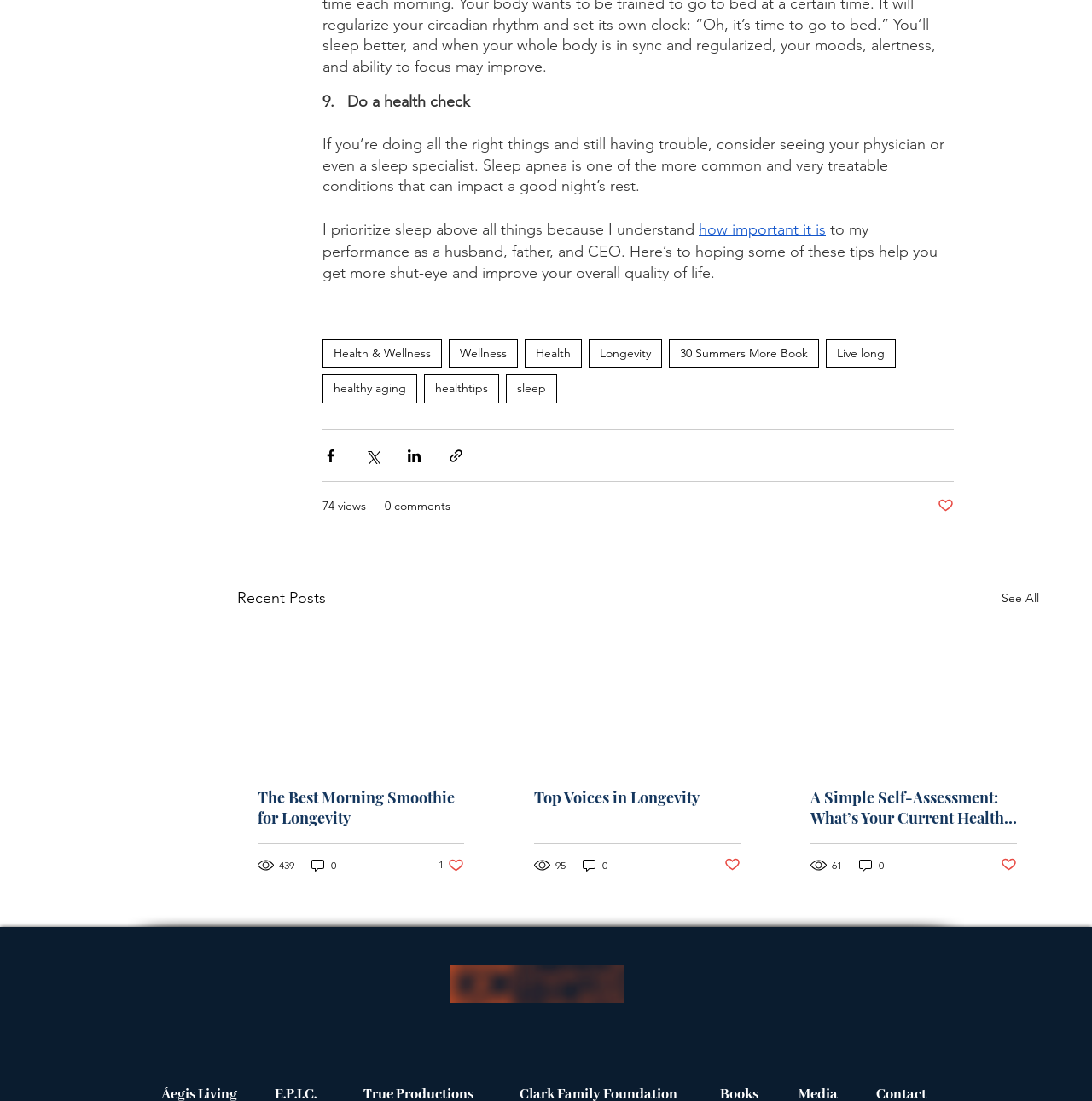Show the bounding box coordinates of the region that should be clicked to follow the instruction: "Check the '74 views' post statistic."

[0.295, 0.452, 0.335, 0.468]